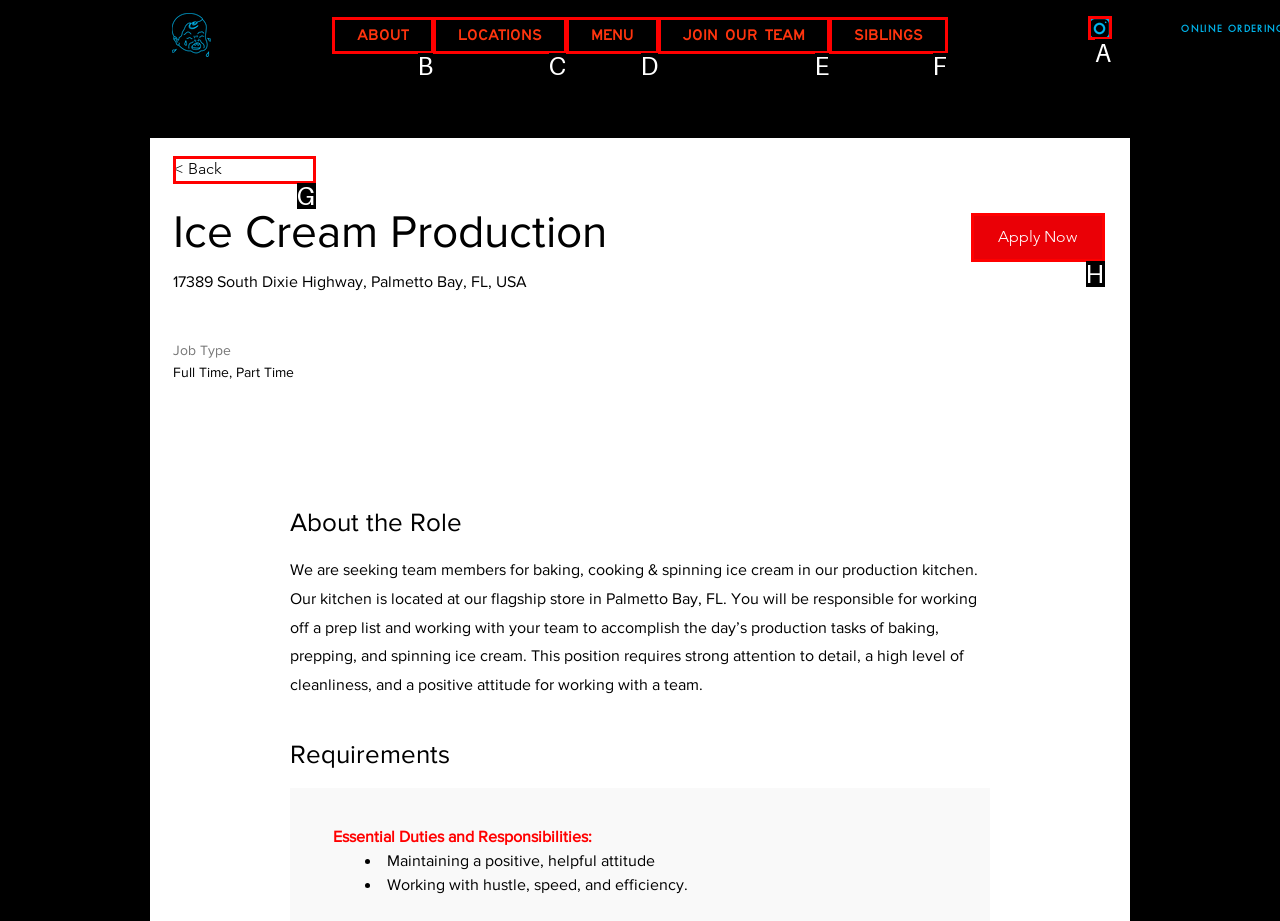Determine which HTML element to click for this task: Check the Instagram page Provide the letter of the selected choice.

A